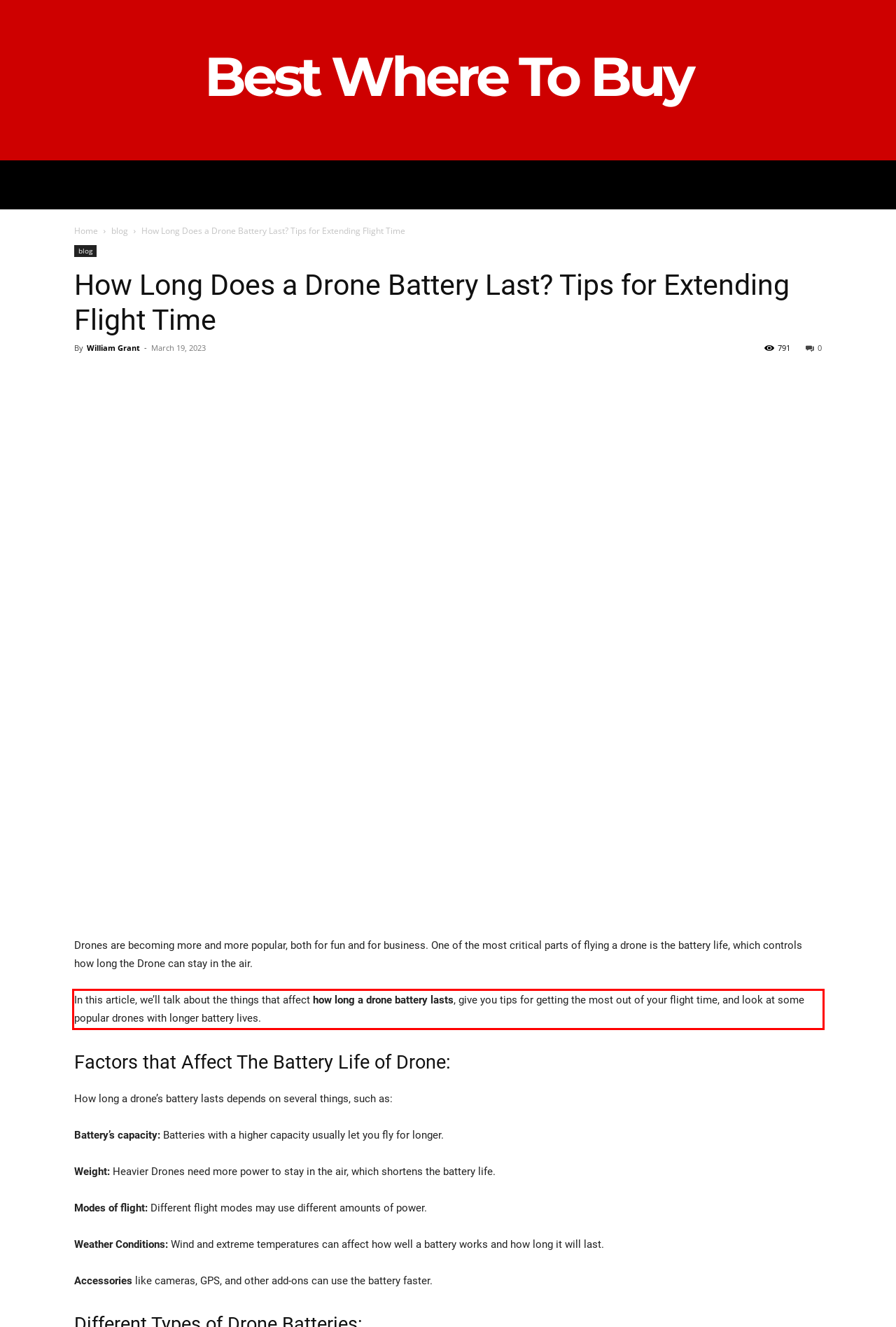Given the screenshot of the webpage, identify the red bounding box, and recognize the text content inside that red bounding box.

In this article, we’ll talk about the things that affect how long a drone battery lasts, give you tips for getting the most out of your flight time, and look at some popular drones with longer battery lives.